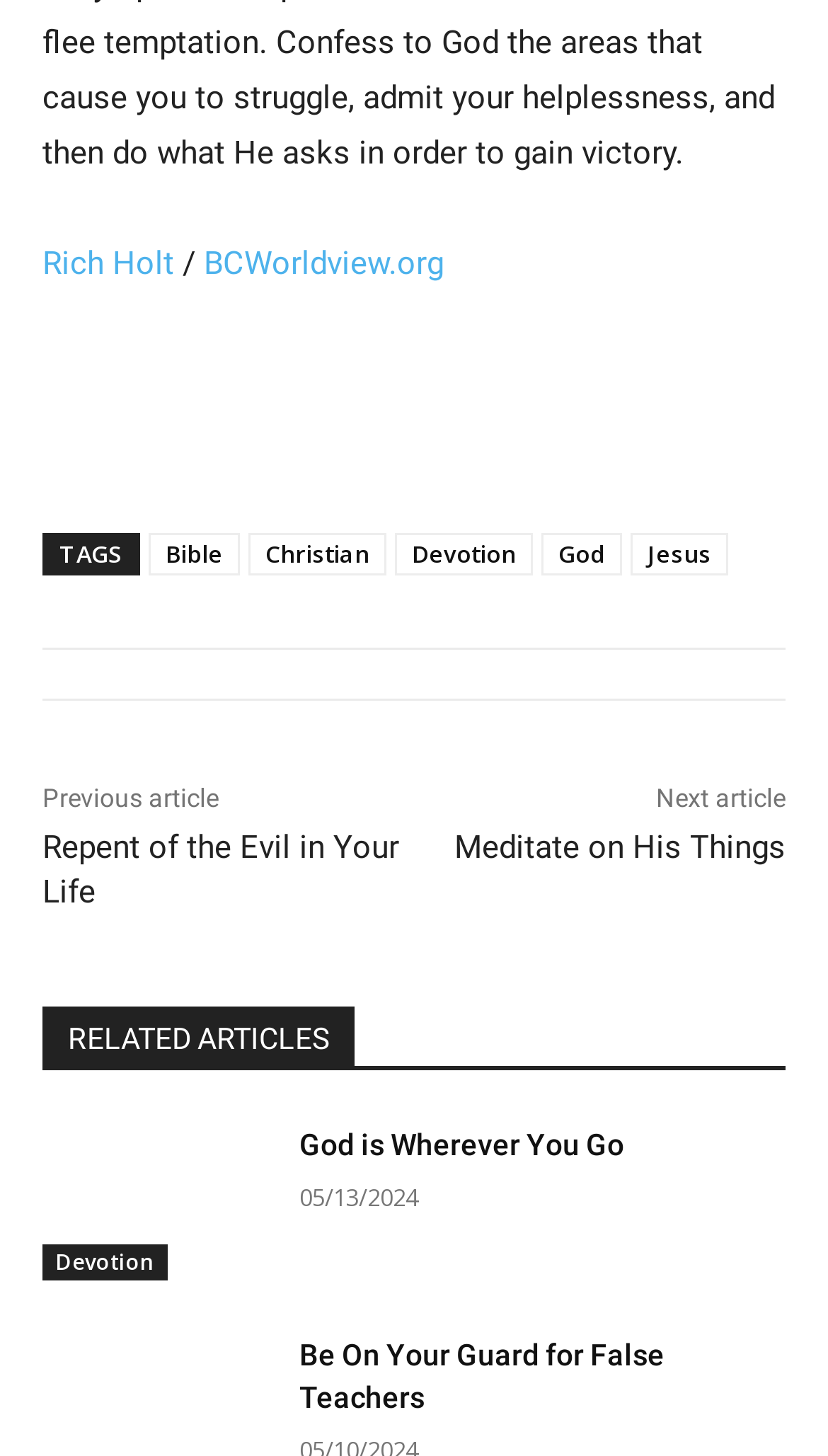How many related articles are displayed?
Based on the screenshot, respond with a single word or phrase.

3